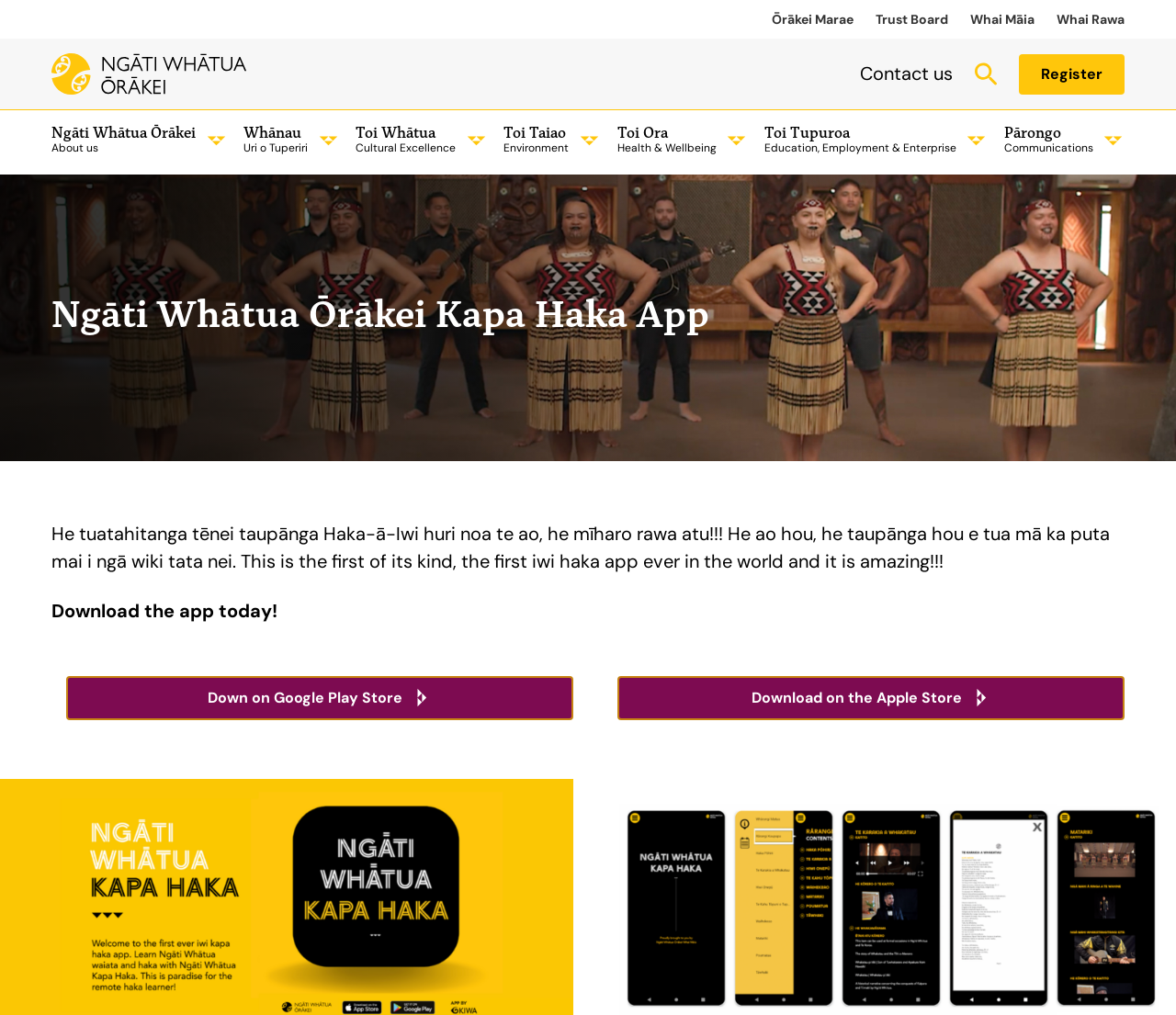How many child menu buttons are there?
Provide a thorough and detailed answer to the question.

I counted the number of 'Child Menu' buttons on the webpage, and there are 7 of them. They are all located next to links with names like 'Whānau Uri o Tuperiri' and 'Toi Whātua Cultural Excellence'.